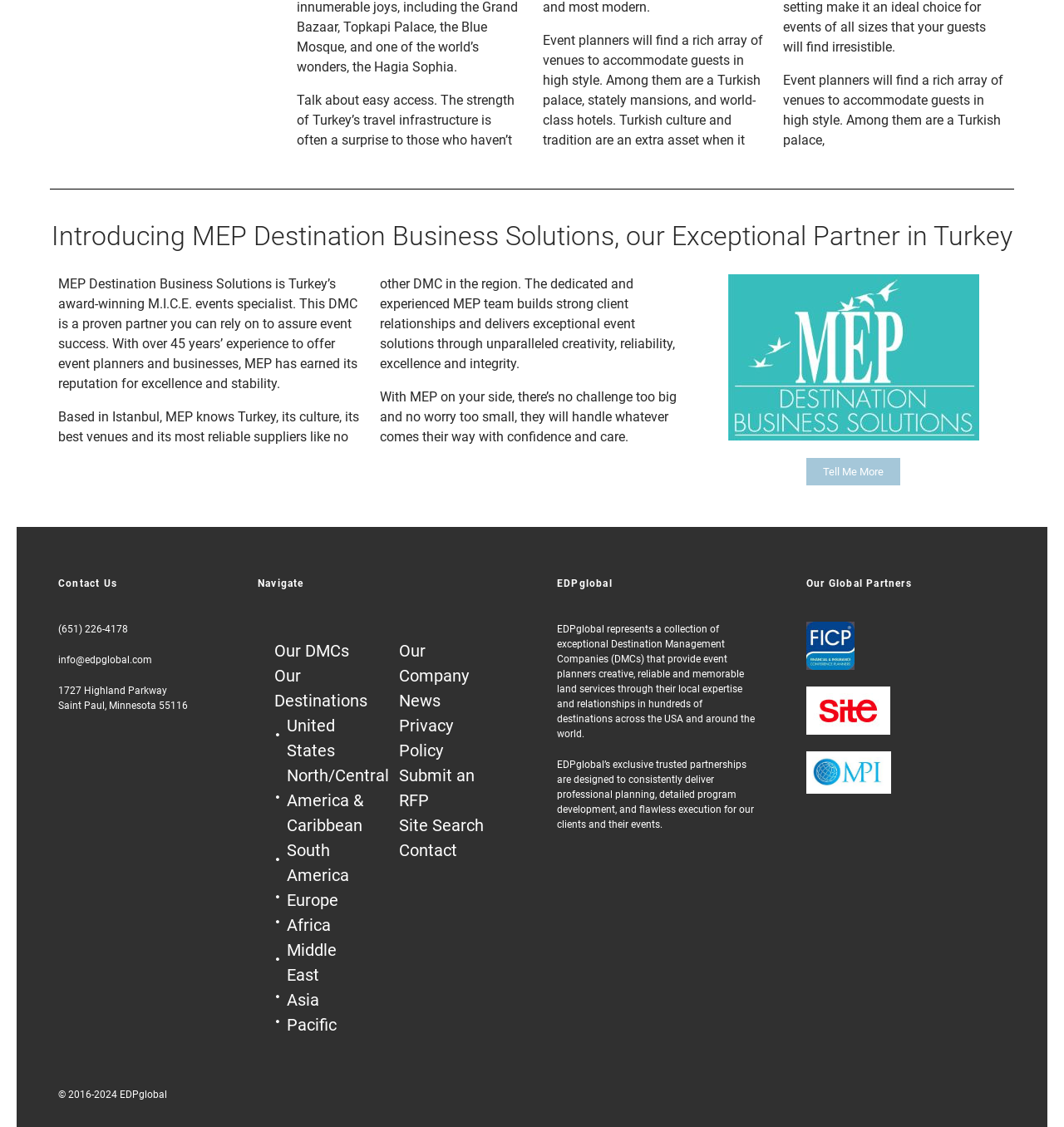Locate and provide the bounding box coordinates for the HTML element that matches this description: "Our Destinations".

[0.258, 0.588, 0.344, 0.632]